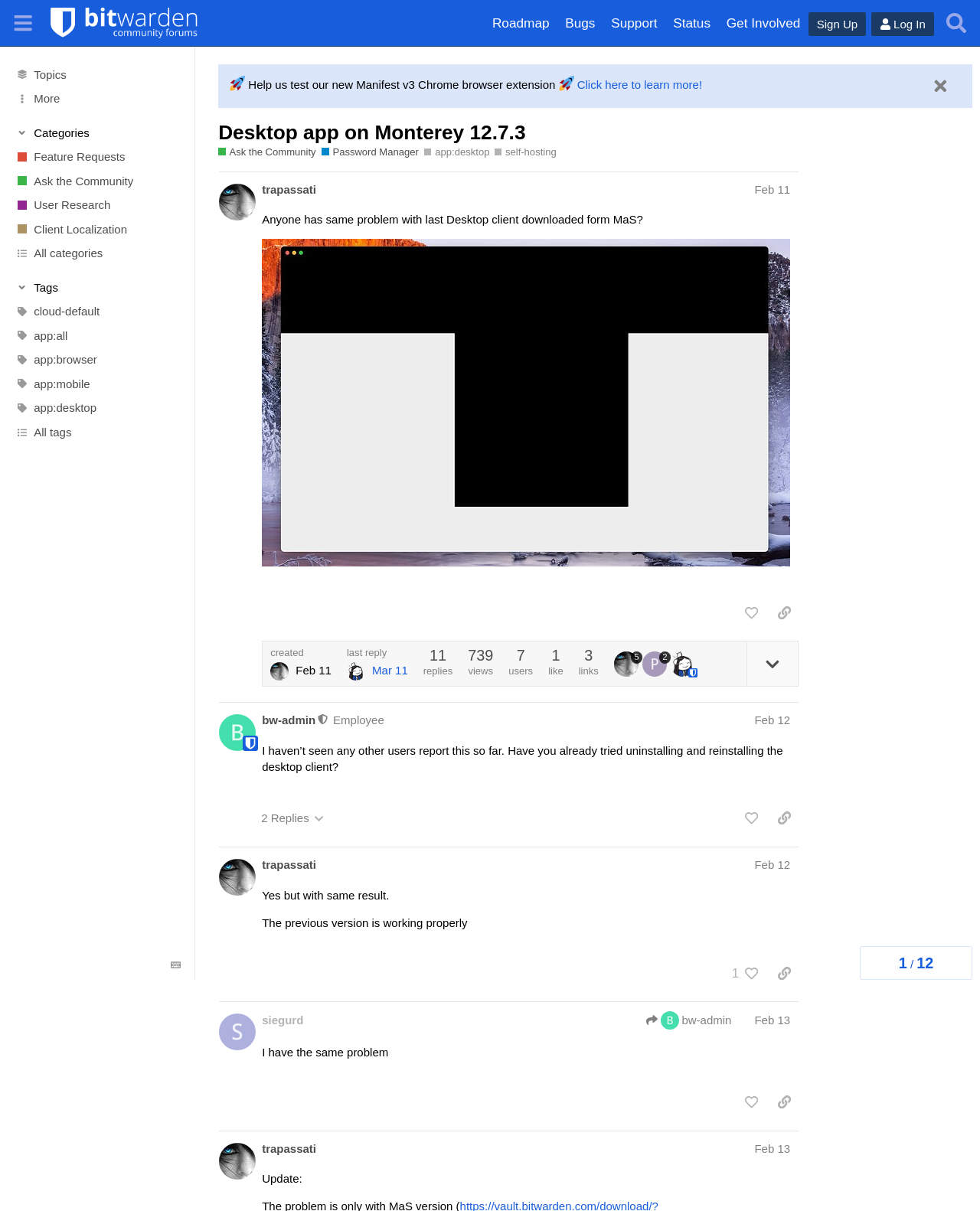Identify and extract the heading text of the webpage.

Desktop app on Monterey 12.7.3